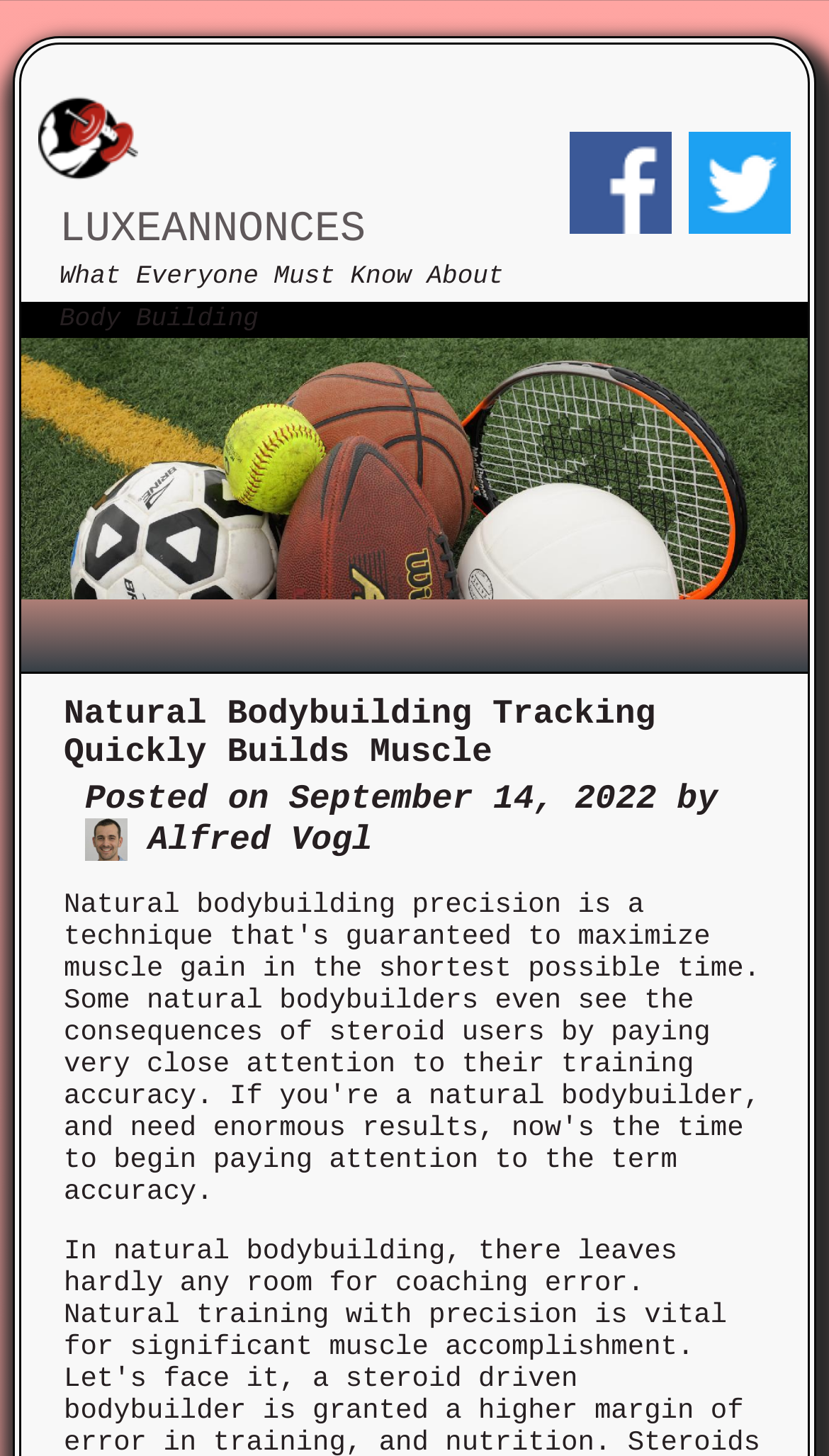Examine the image carefully and respond to the question with a detailed answer: 
How many social media icons are there?

I can see that there are two images, one labeled 'Facebook' and the other labeled 'Twitter', which are commonly used as social media icons. Therefore, I can conclude that there are two social media icons on the webpage.